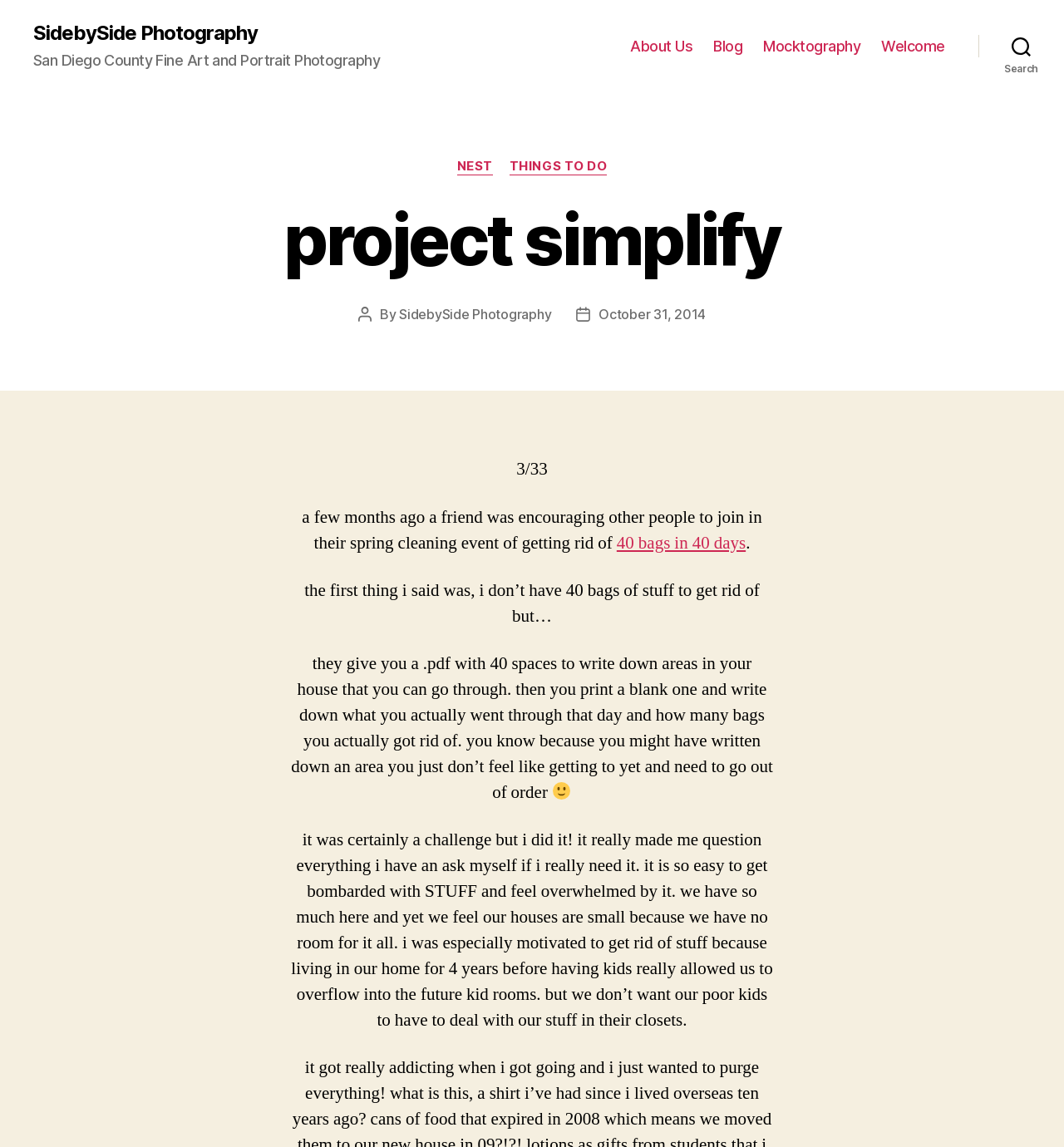Create a detailed narrative describing the layout and content of the webpage.

The webpage is about SidebySide Photography, a fine art and portrait photography service based in San Diego County. At the top left, there is a link to the service's name, followed by a brief description of the service. Below this, there is a horizontal navigation menu with links to "About Us", "Blog", "Mocktography", and "Welcome".

To the right of the navigation menu, there is a search button. When expanded, the search button reveals a header with categories and links to specific topics, including "NEST" and "THINGS TO DO". Below this, there is a heading that reads "project simplify", followed by information about the post author and date.

The main content of the webpage is a blog post about decluttering and minimalism. The post begins with a brief introduction, followed by a description of a "40 bags in 40 days" challenge, where the author was encouraged to get rid of unwanted items. The post then goes on to describe the author's experience with the challenge, including the process of going through areas of their home and deciding what to keep and what to get rid of. The post is written in a conversational tone and includes a smiling emoji at one point. Throughout the post, there are no images, except for the smiling emoji.